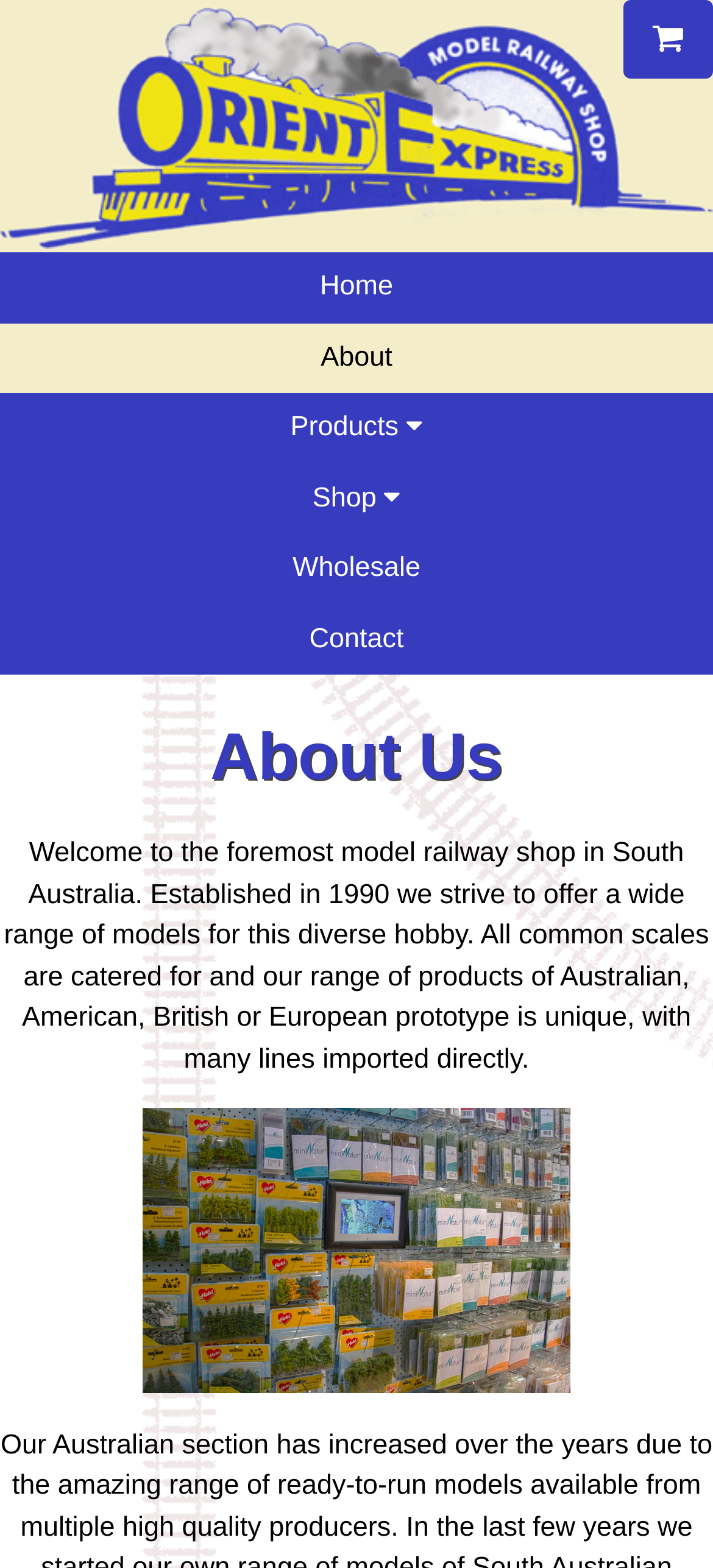What is the name of the model railway shop?
Using the information presented in the image, please offer a detailed response to the question.

Based on the logo image at the top of the webpage, I can infer that the name of the model railway shop is Orient Express.